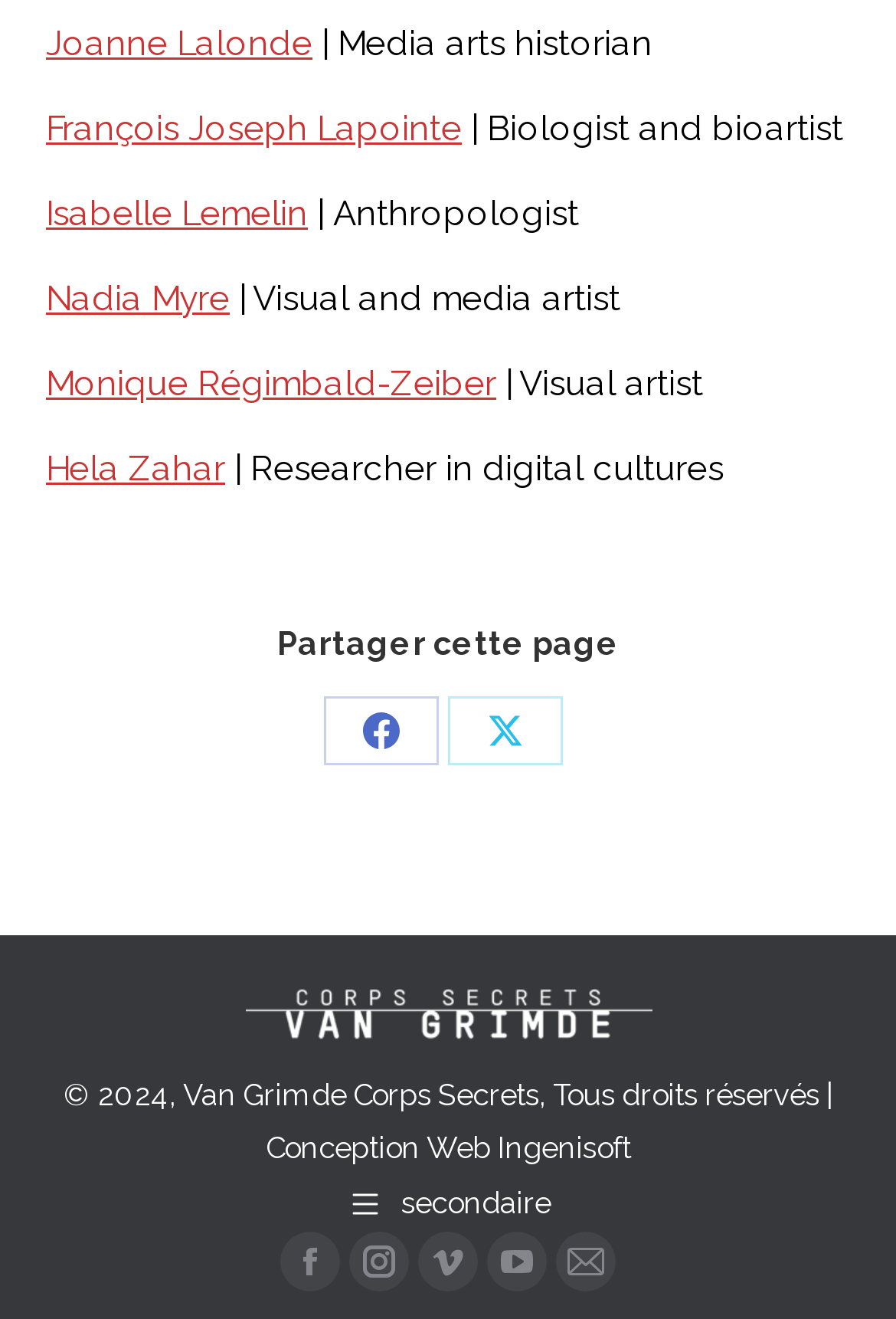Locate the bounding box coordinates of the area to click to fulfill this instruction: "Go to Ingenisoft's website". The bounding box should be presented as four float numbers between 0 and 1, in the order [left, top, right, bottom].

[0.555, 0.857, 0.704, 0.883]